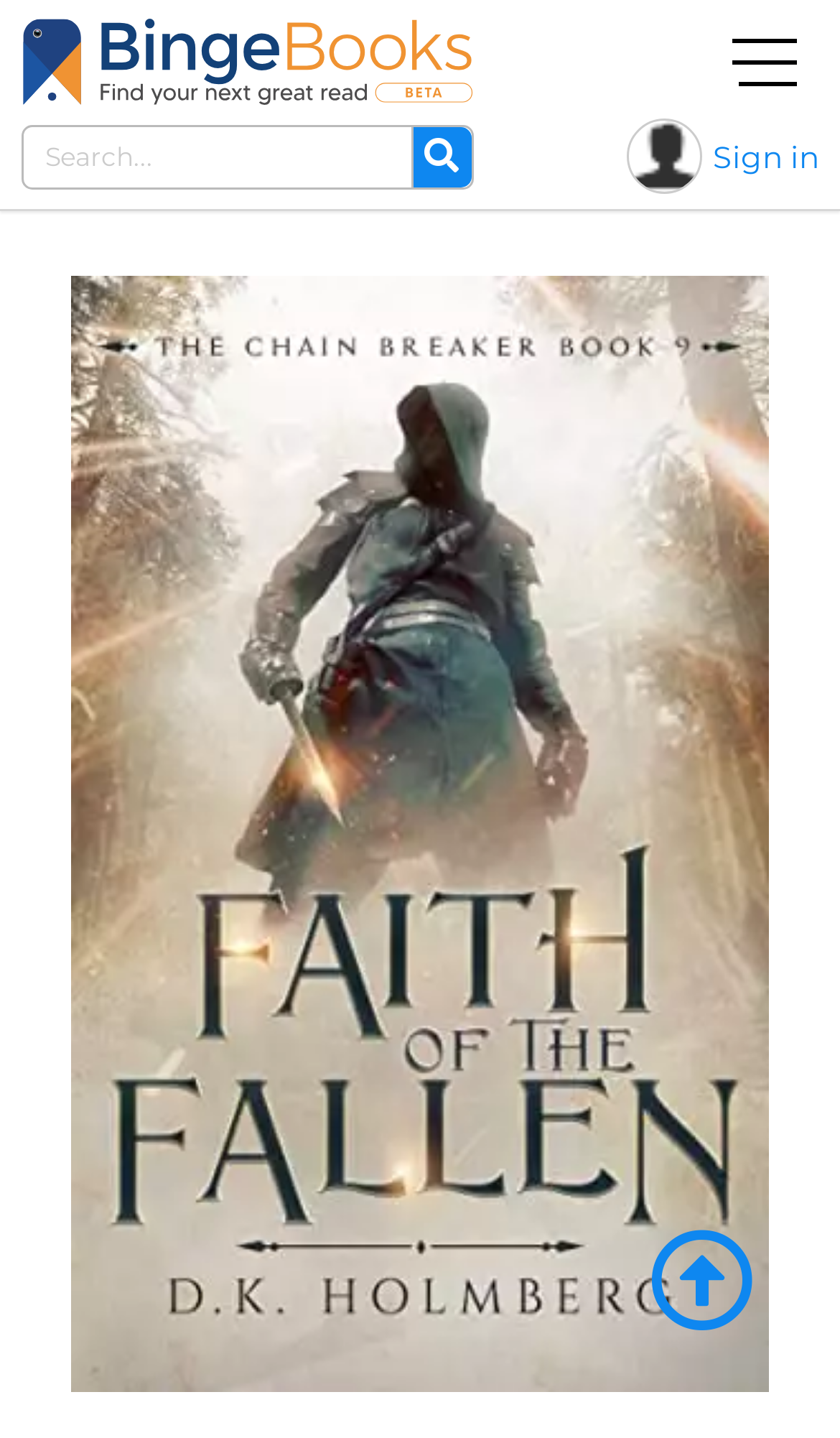Give a short answer to this question using one word or a phrase:
What is the symbol represented by ''?

Unknown